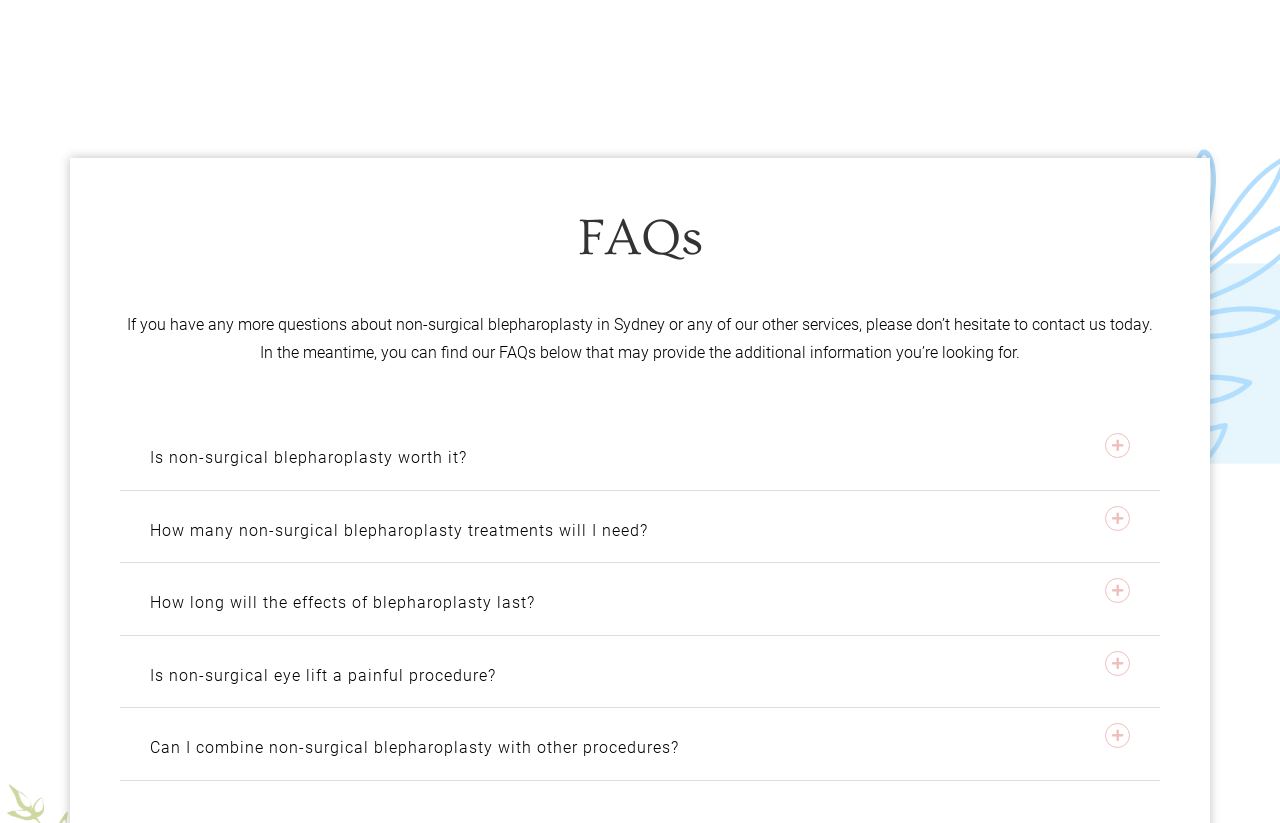Please identify the bounding box coordinates of the area that needs to be clicked to follow this instruction: "Click the 'Is non-surgical eye lift a painful procedure?' button".

[0.094, 0.772, 0.906, 0.861]